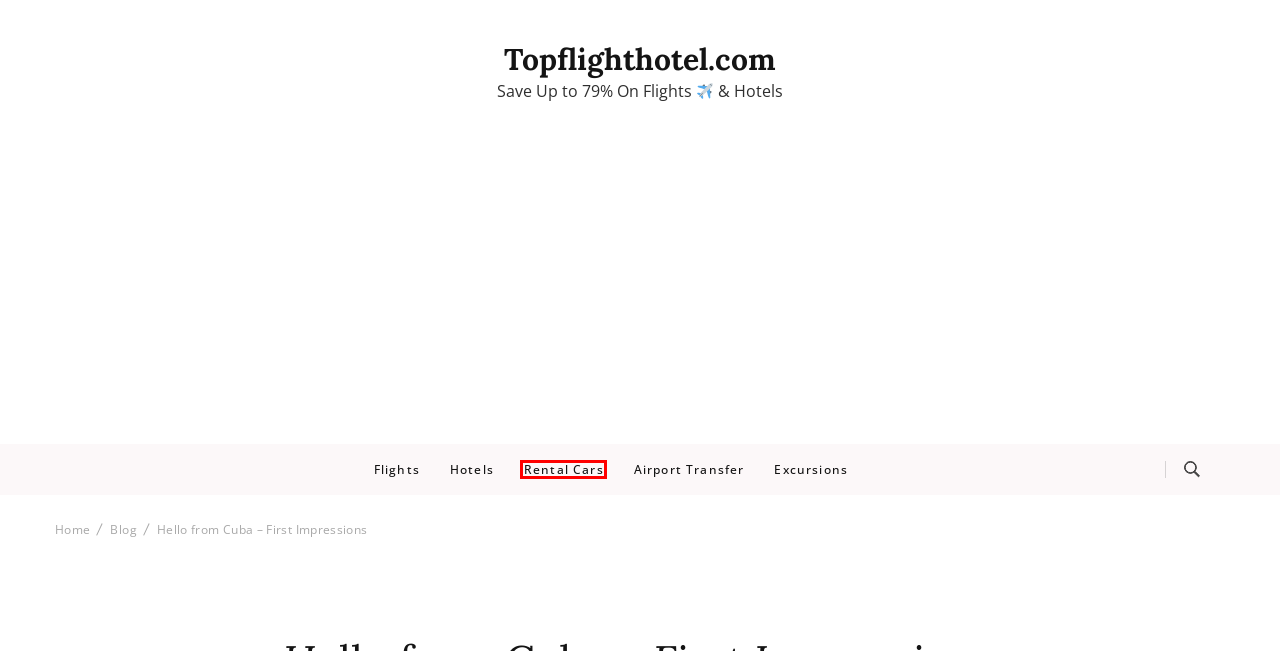Observe the webpage screenshot and focus on the red bounding box surrounding a UI element. Choose the most appropriate webpage description that corresponds to the new webpage after clicking the element in the bounding box. Here are the candidates:
A. Excursions - Topflighthotel.com
B. Rental Cars - Topflighthotel.com
C. Hotels - Topflighthotel.com
D. Topflighthotel.com - Save Up to 79% On Flights ✈️ & Hotels
E. Flights - Topflighthotel.com
F. ✔️ Privacy Policy - Topflighthotel.com
G. Airport Transfer - Topflighthotel.com
H. Blog Archives - Topflighthotel.com

B